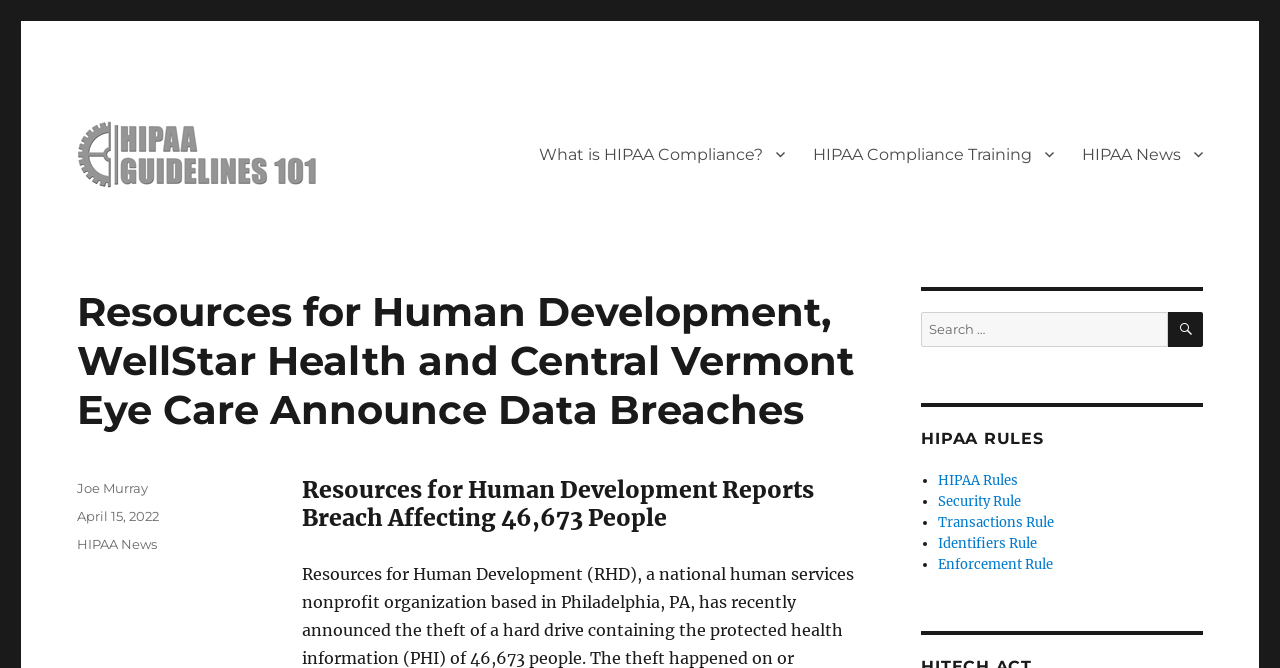What is the category of the latest article?
Based on the image, give a one-word or short phrase answer.

HIPAA News